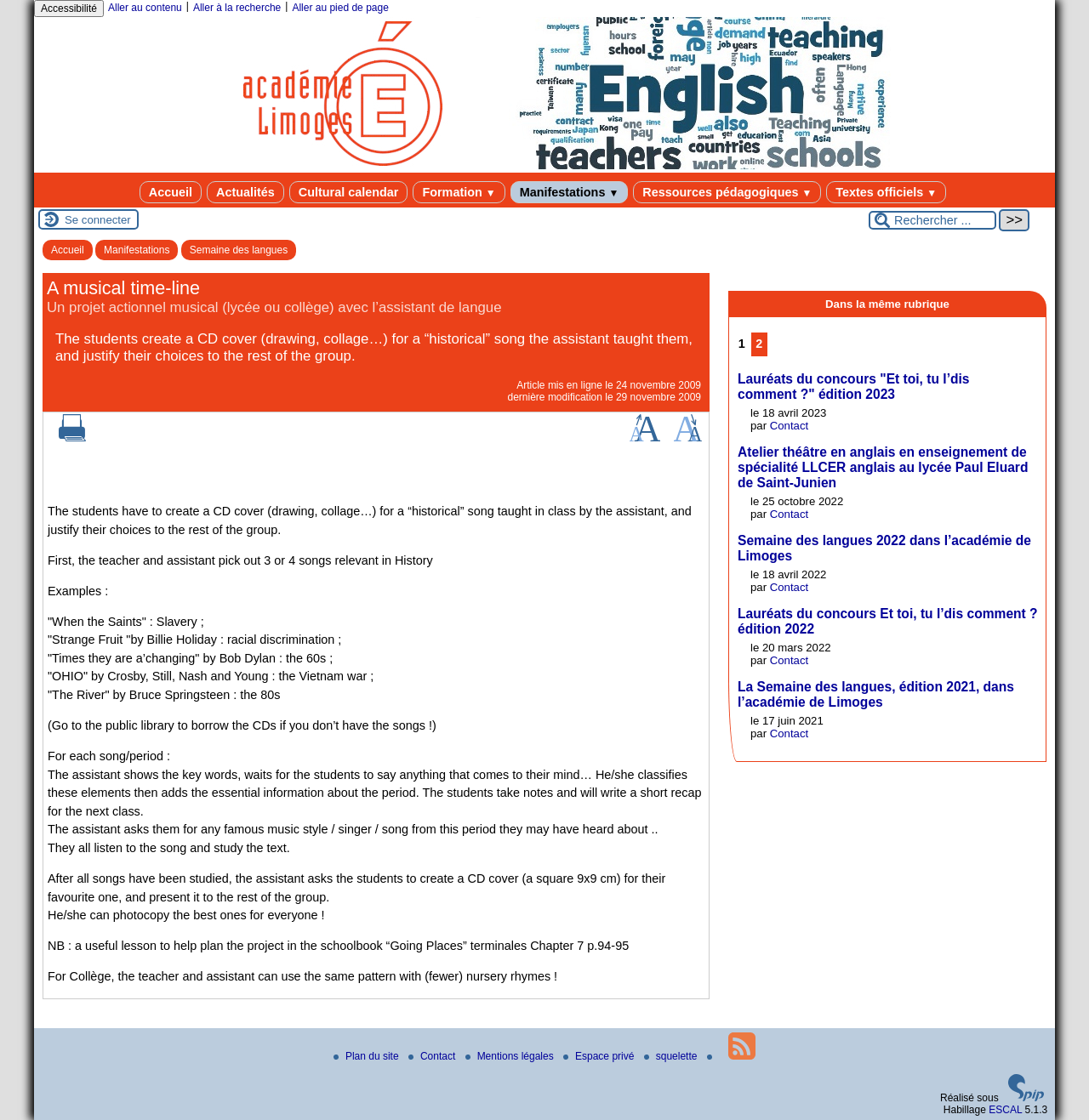Could you determine the bounding box coordinates of the clickable element to complete the instruction: "Click on the 'Accueil' link"? Provide the coordinates as four float numbers between 0 and 1, i.e., [left, top, right, bottom].

[0.128, 0.162, 0.185, 0.181]